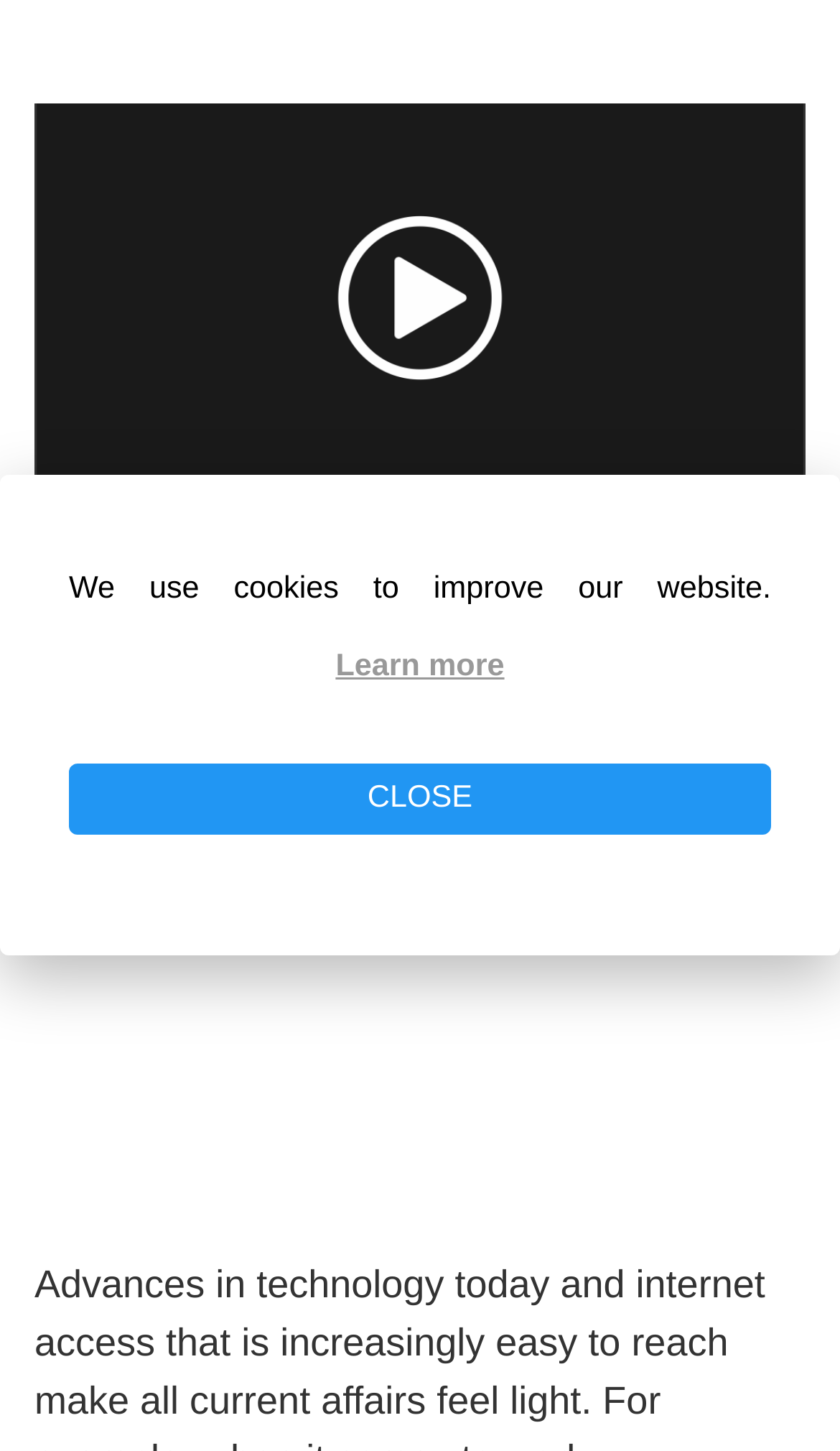Bounding box coordinates are specified in the format (top-left x, top-left y, bottom-right x, bottom-right y). All values are floating point numbers bounded between 0 and 1. Please provide the bounding box coordinate of the region this sentence describes: CLOSE

[0.082, 0.526, 0.918, 0.576]